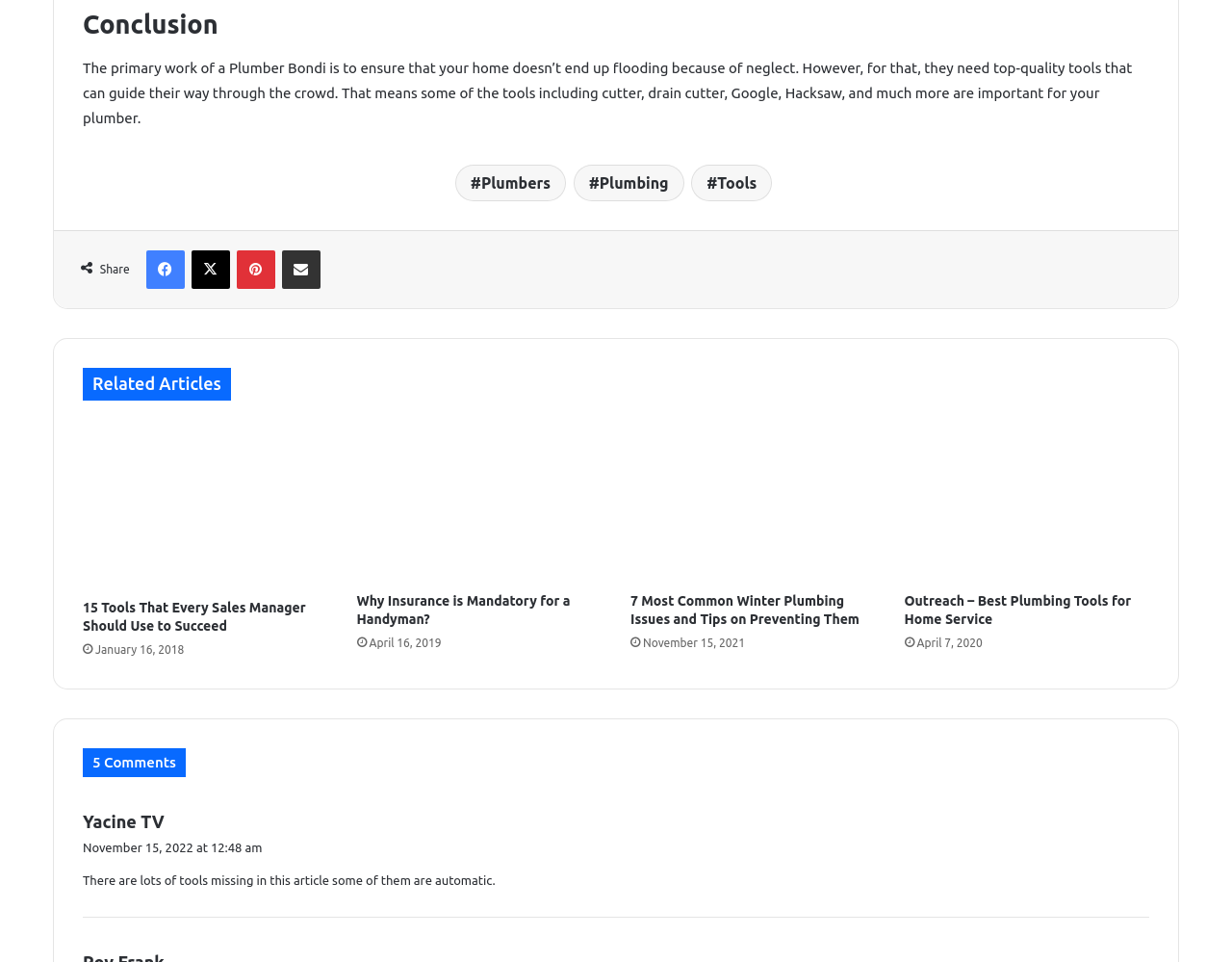Please determine the bounding box coordinates of the section I need to click to accomplish this instruction: "Read '15 Tools That Every Sales Manager Should Use to Succeed'".

[0.067, 0.436, 0.266, 0.613]